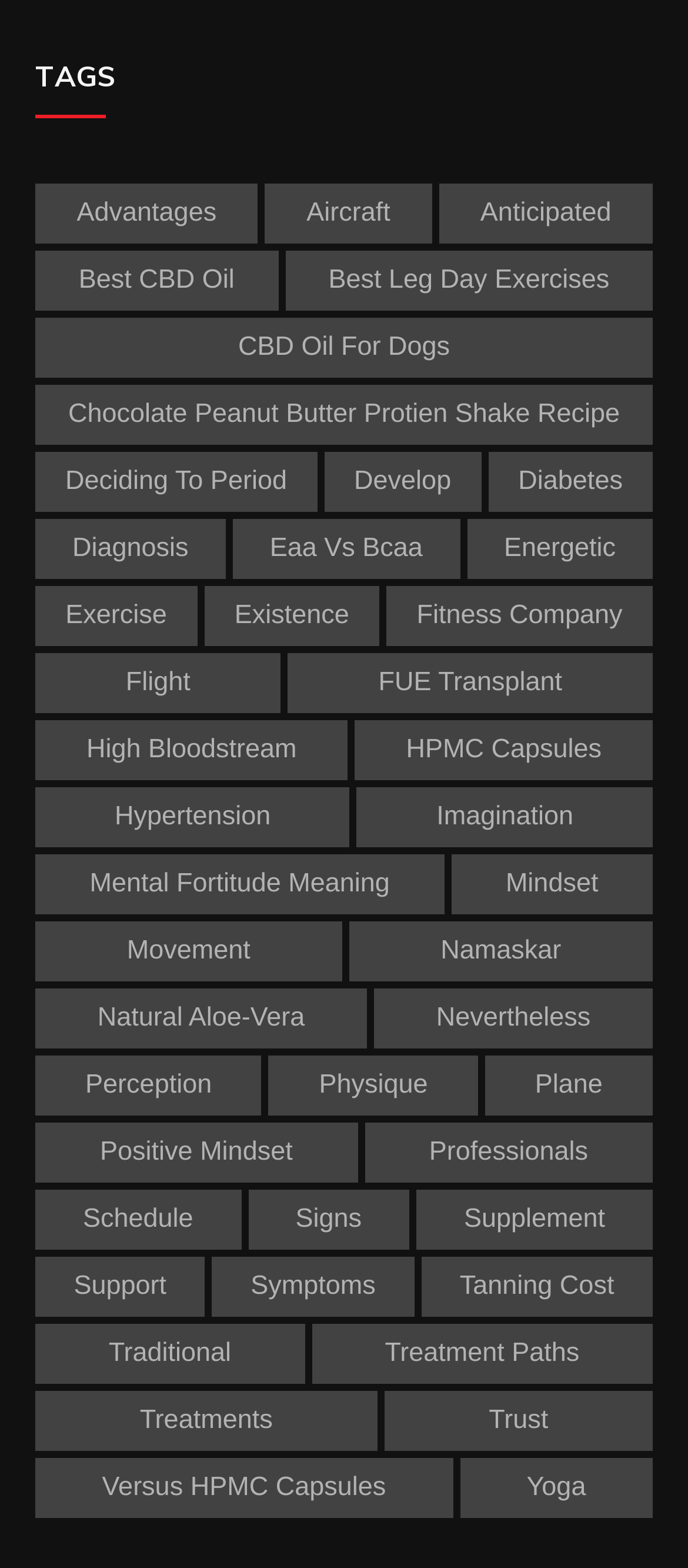What is the last link on the webpage?
Can you offer a detailed and complete answer to this question?

The last link on the webpage is 'Versus HPMC Capsules' which is located at the bottom of the webpage with a bounding box coordinate of [0.051, 0.929, 0.658, 0.968]. It is a link element.